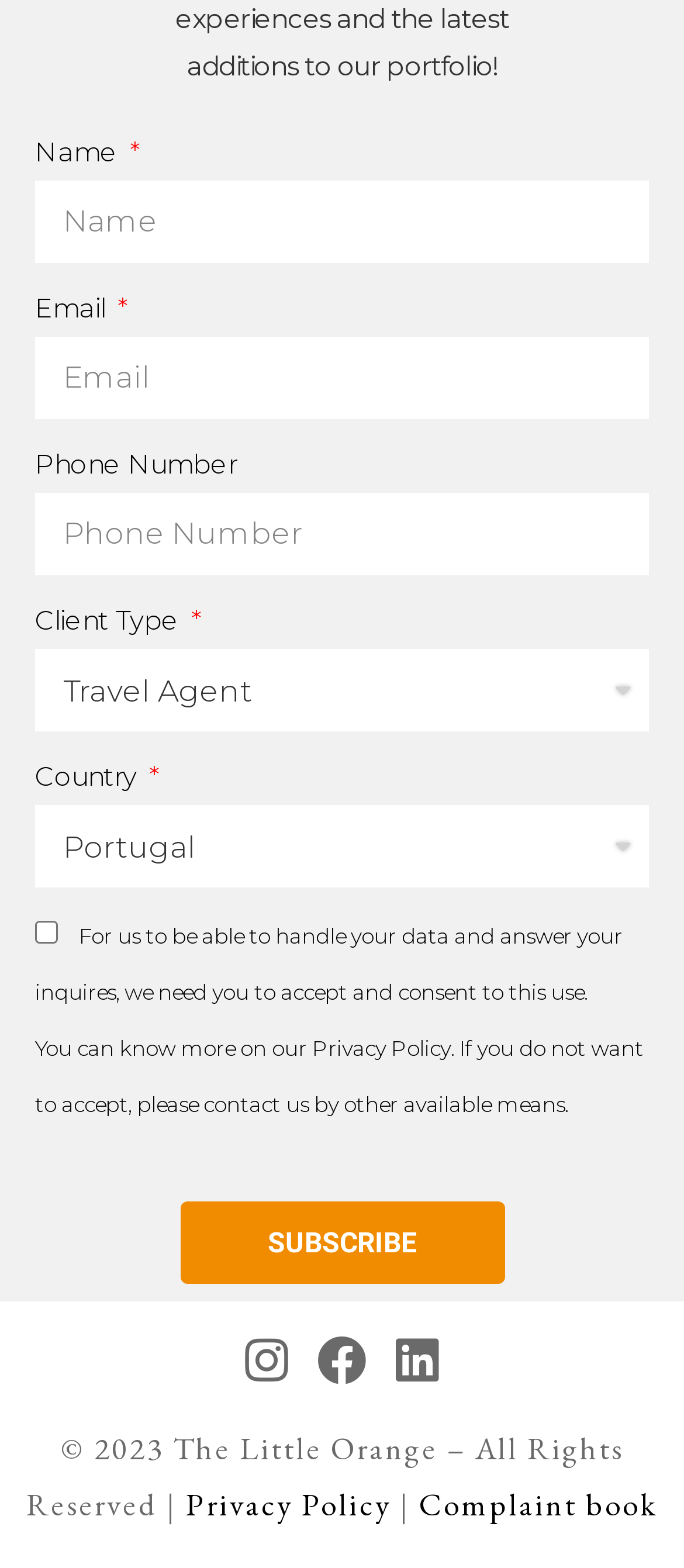What is the label of the first text field?
Kindly offer a comprehensive and detailed response to the question.

The first text field is located at the top of the webpage and has a label 'Name' above it. This label indicates that the field is used to input the user's name.